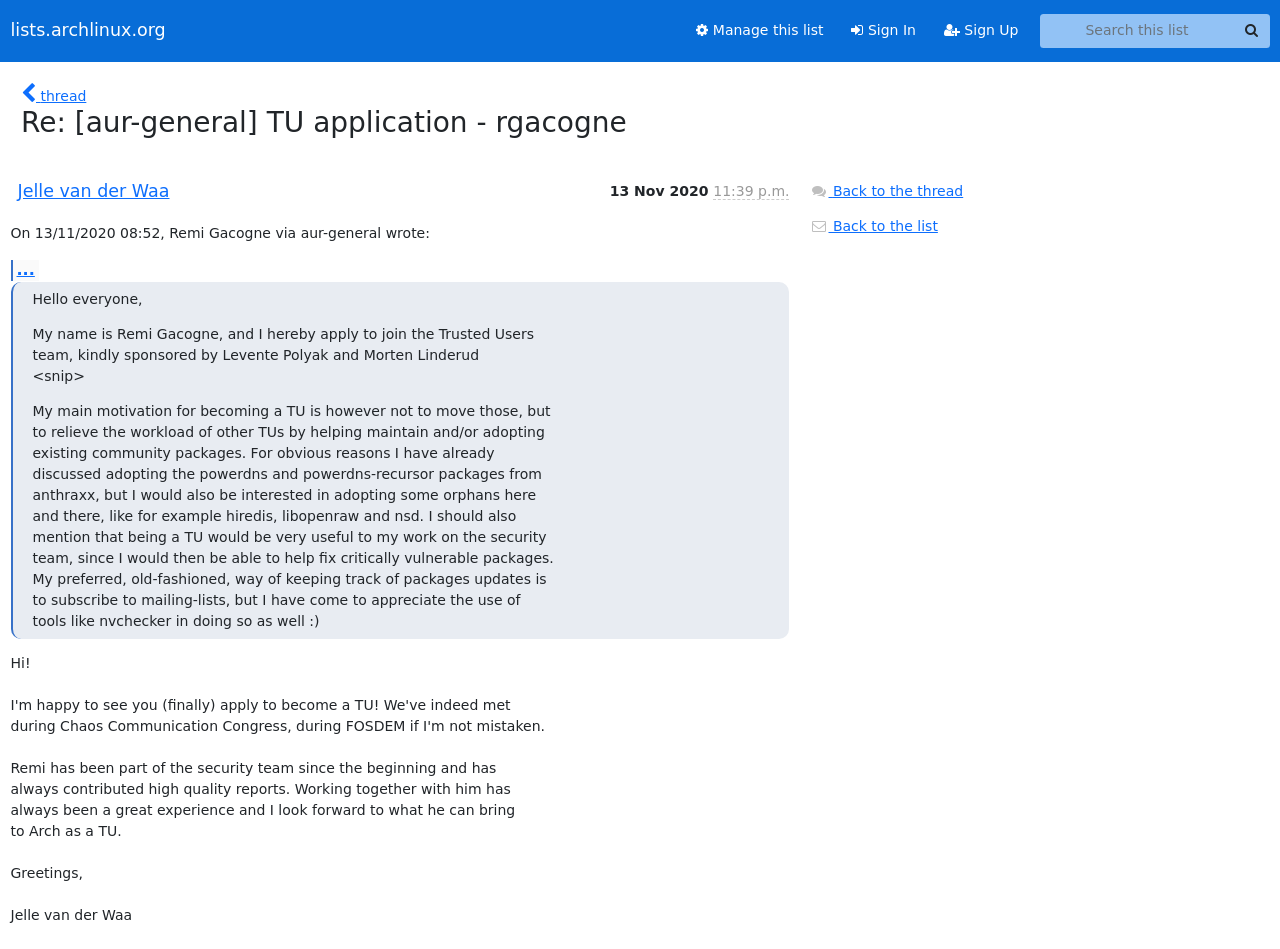Locate the bounding box of the UI element defined by this description: "Back to the thread". The coordinates should be given as four float numbers between 0 and 1, formatted as [left, top, right, bottom].

[0.633, 0.192, 0.753, 0.209]